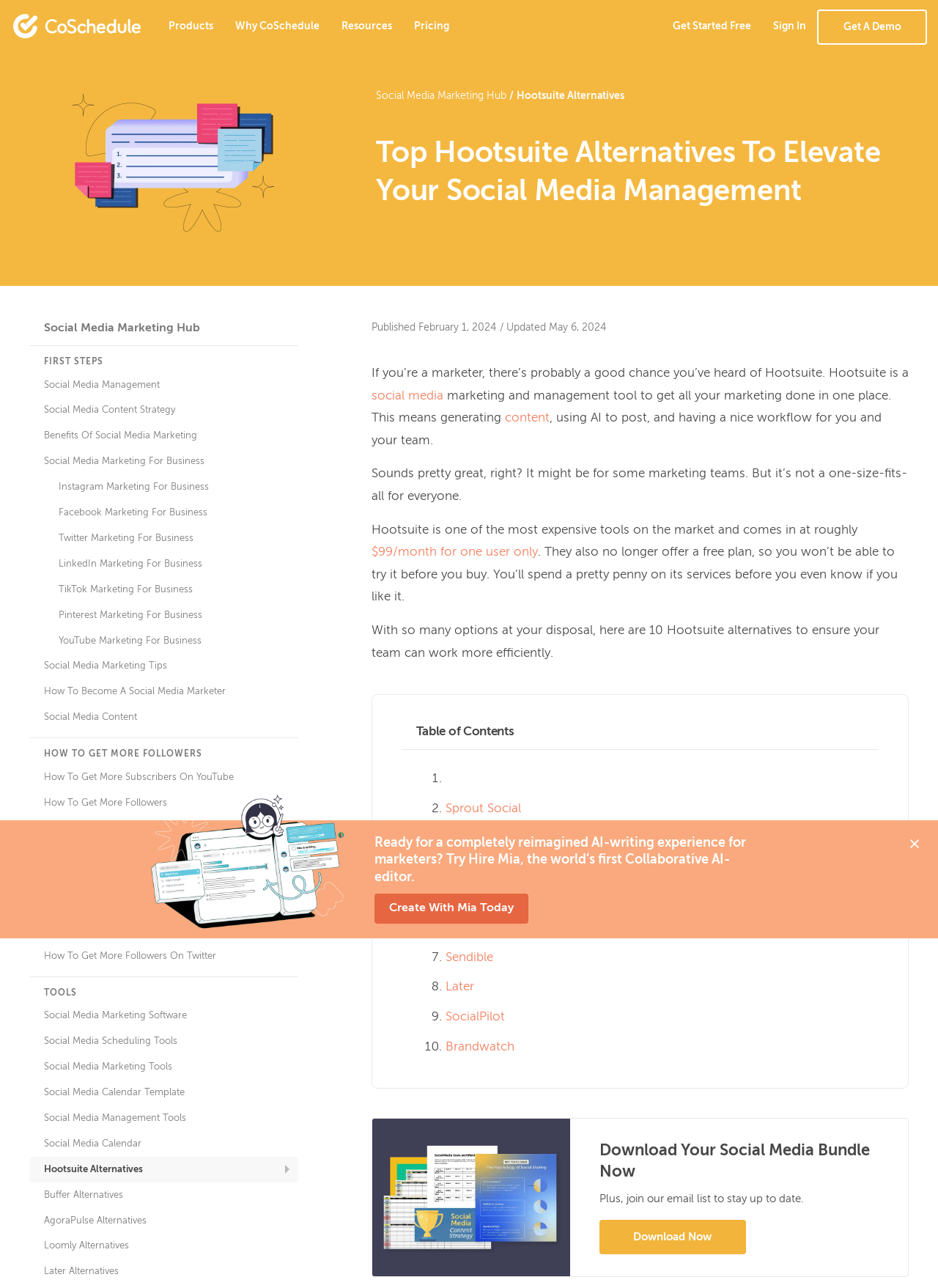Could you please study the image and provide a detailed answer to the question:
What is the main topic of this webpage?

The main topic of this webpage is Hootsuite Alternatives, which is evident from the title 'Top Hootsuite Alternatives To Elevate Your Social Media Management' and the content of the webpage that discusses various alternatives to Hootsuite.